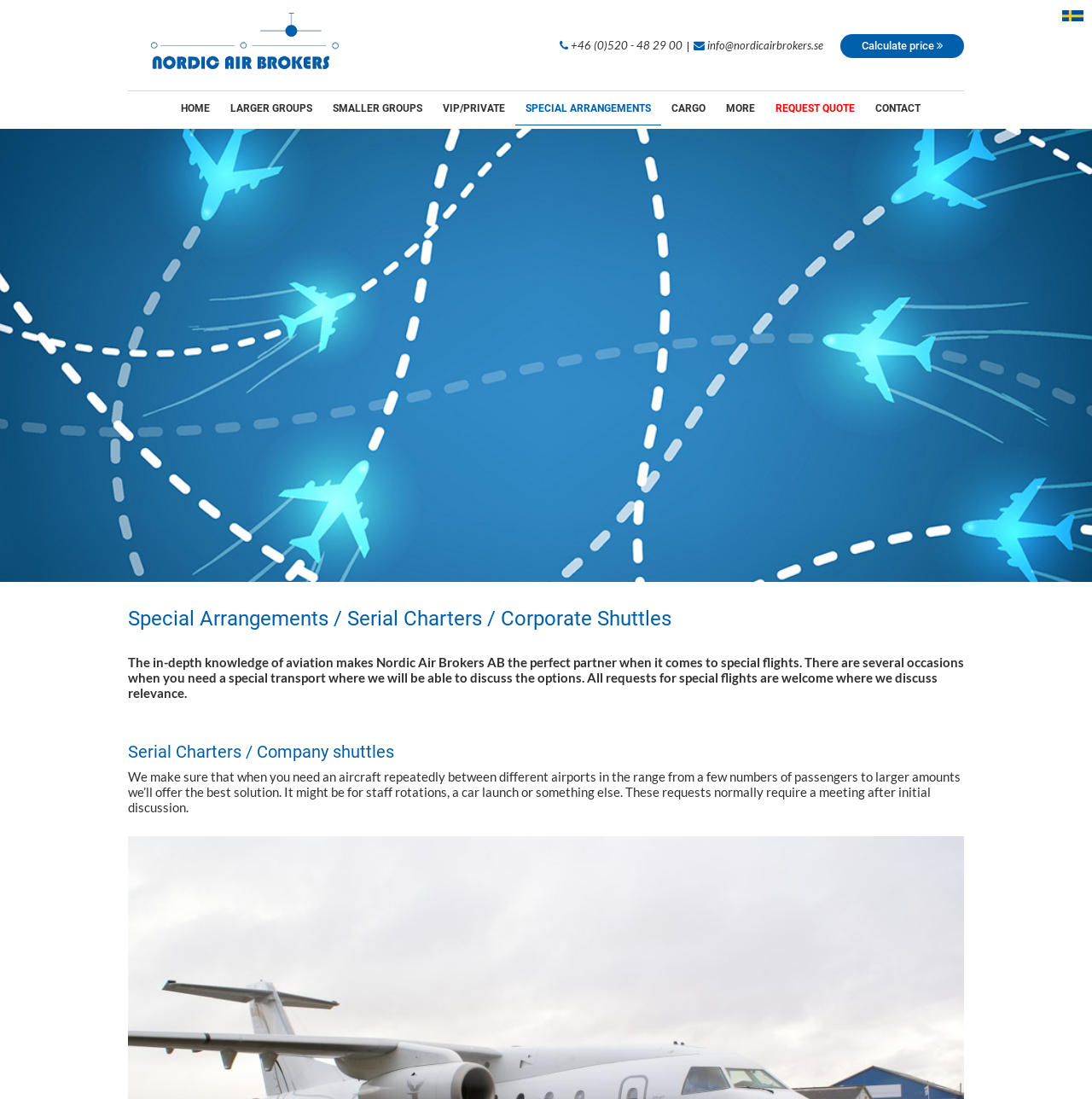Explain the webpage's layout and main content in detail.

The webpage is about Flygmäklare, a company that specializes in special arrangements, serial charters, and corporate shutters. At the top left, there is a logo of Flygmäklare, accompanied by a link to the company's name. On the top right, there are two links, one for switching to Swedish and another for contact information, including a phone number and email address.

Below the top section, there is a navigation menu with eight links: HOME, LARGER GROUPS, SMALLER GROUPS, VIP/PRIVATE, SPECIAL ARRANGEMENTS, CARGO, MORE, REQUEST QUOTE, and CONTACT. These links are aligned horizontally and take up about half of the page's width.

The main content of the page is divided into two sections. The first section, titled "Special Arrangements / Serial Charters / Corporate Shuttles", describes the company's expertise in special flights and its ability to discuss options for special transport. The second section, titled "Serial Charters / Company shuttles", explains the company's services for repeated aircraft transportation between different airports, catering to various needs such as staff rotations or car launches.

Throughout the page, there are a total of nine links, two images, and two headings, with the majority of the content being text-based. The layout is organized, with clear headings and concise text, making it easy to navigate and understand the company's services.